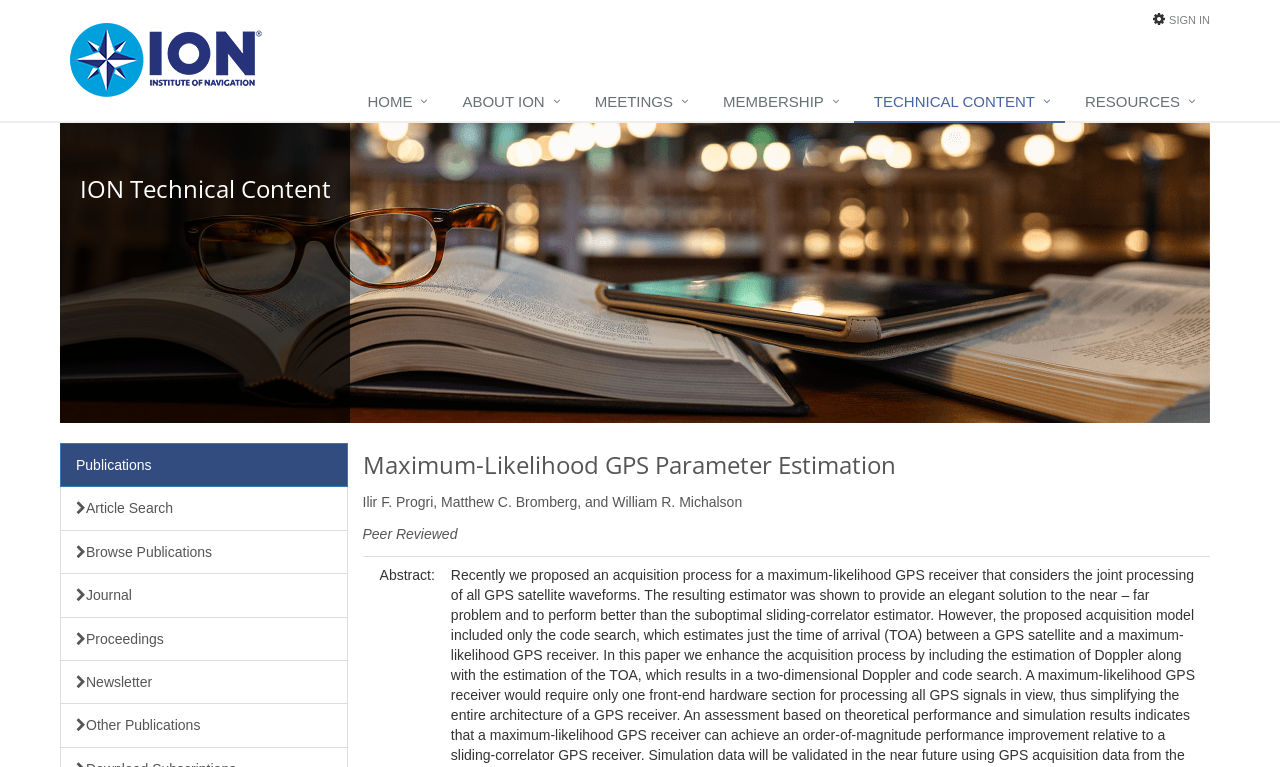Using the image as a reference, answer the following question in as much detail as possible:
What is the name of the technical content subsite header image?

I found the image element with the description 'Techmical Content Subsite Header', which is the name of the technical content subsite header image.